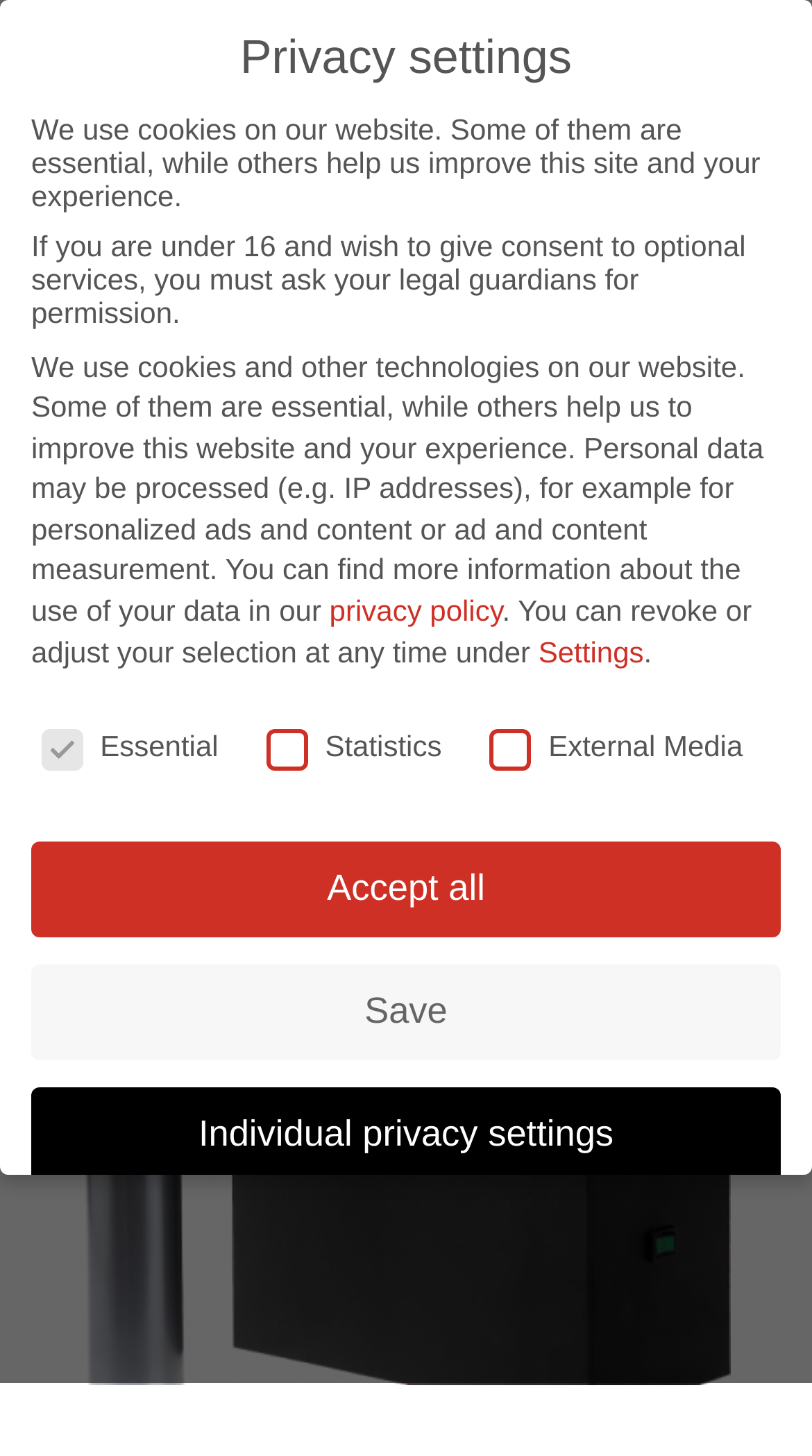Find and provide the bounding box coordinates for the UI element described with: "name="s" placeholder="Search …" title="Search for:"".

[0.463, 0.0, 0.823, 0.114]